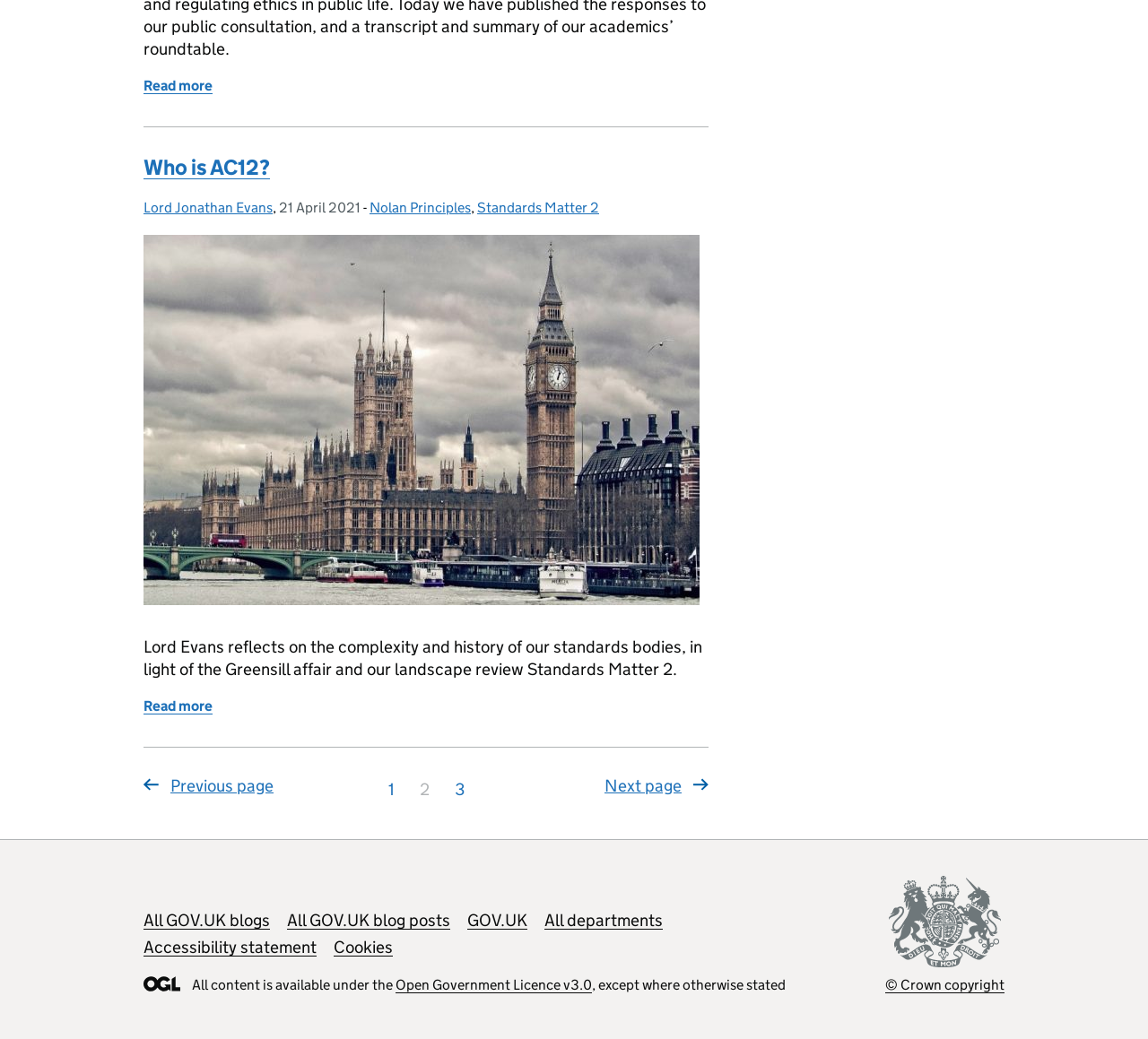Analyze the image and answer the question with as much detail as possible: 
What is the purpose of the 'Useful links' section?

The 'Useful links' section appears to provide links to related resources, such as 'All GOV.UK blogs', 'All GOV.UK blog posts', and 'GOV.UK'. This suggests that the purpose of this section is to provide users with additional resources and information related to the topic of the blog post.